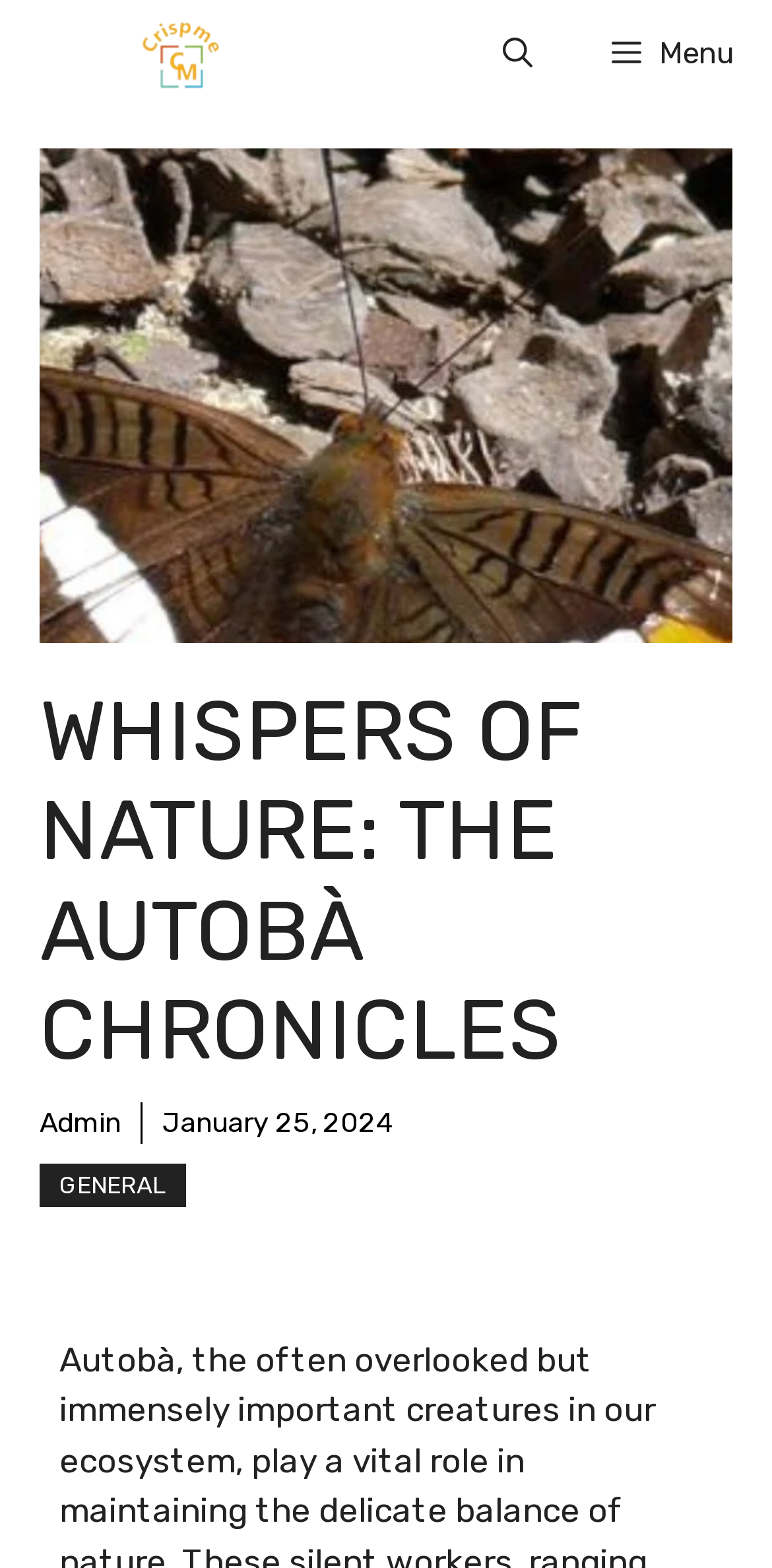What is the topic of the image on the page?
Kindly answer the question with as much detail as you can.

I looked at the image element on the page and saw that it has the text 'autobà', which suggests that the topic of the image is autobà.